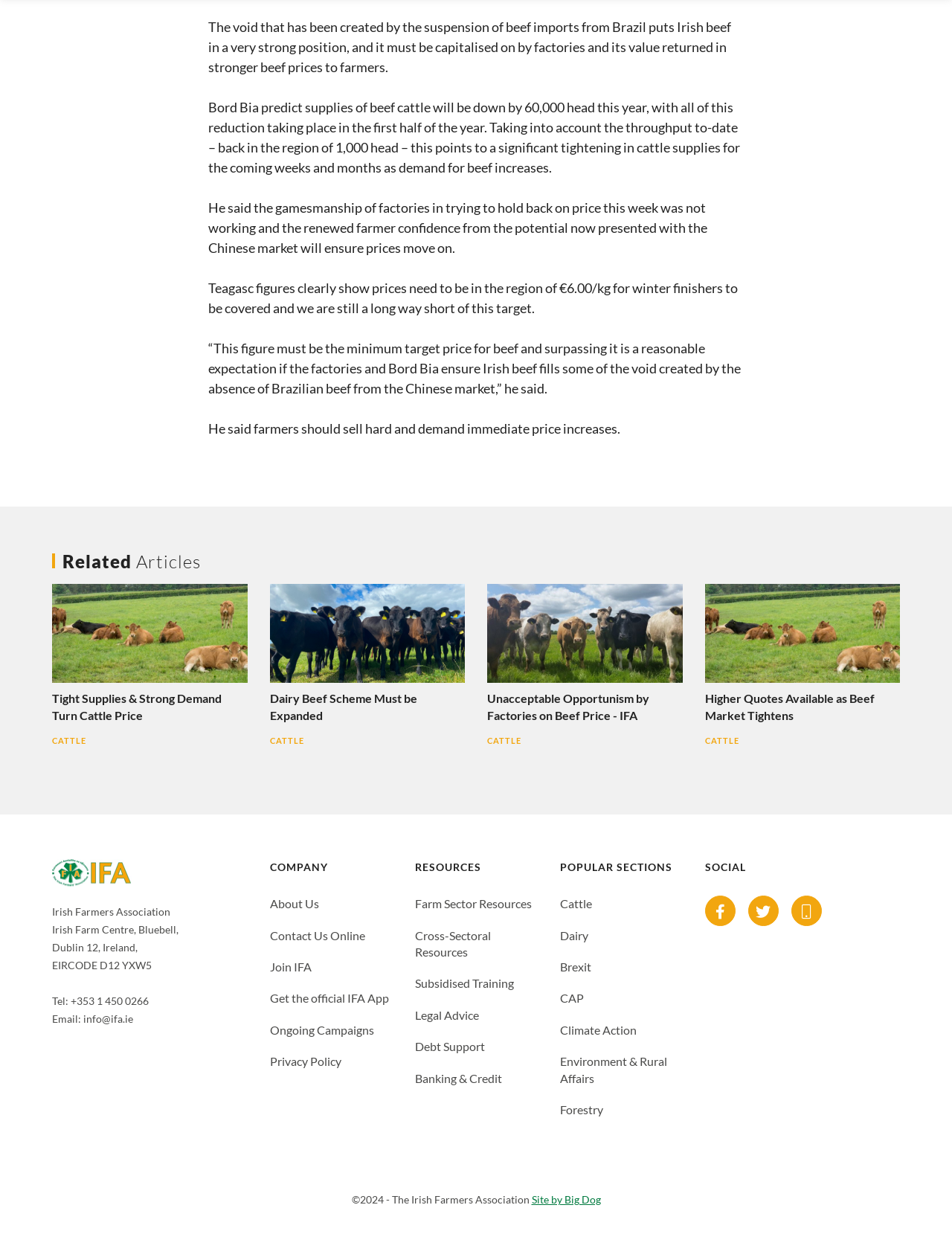Determine the bounding box coordinates for the area that should be clicked to carry out the following instruction: "Contact 'IFA' through email".

[0.088, 0.82, 0.14, 0.831]